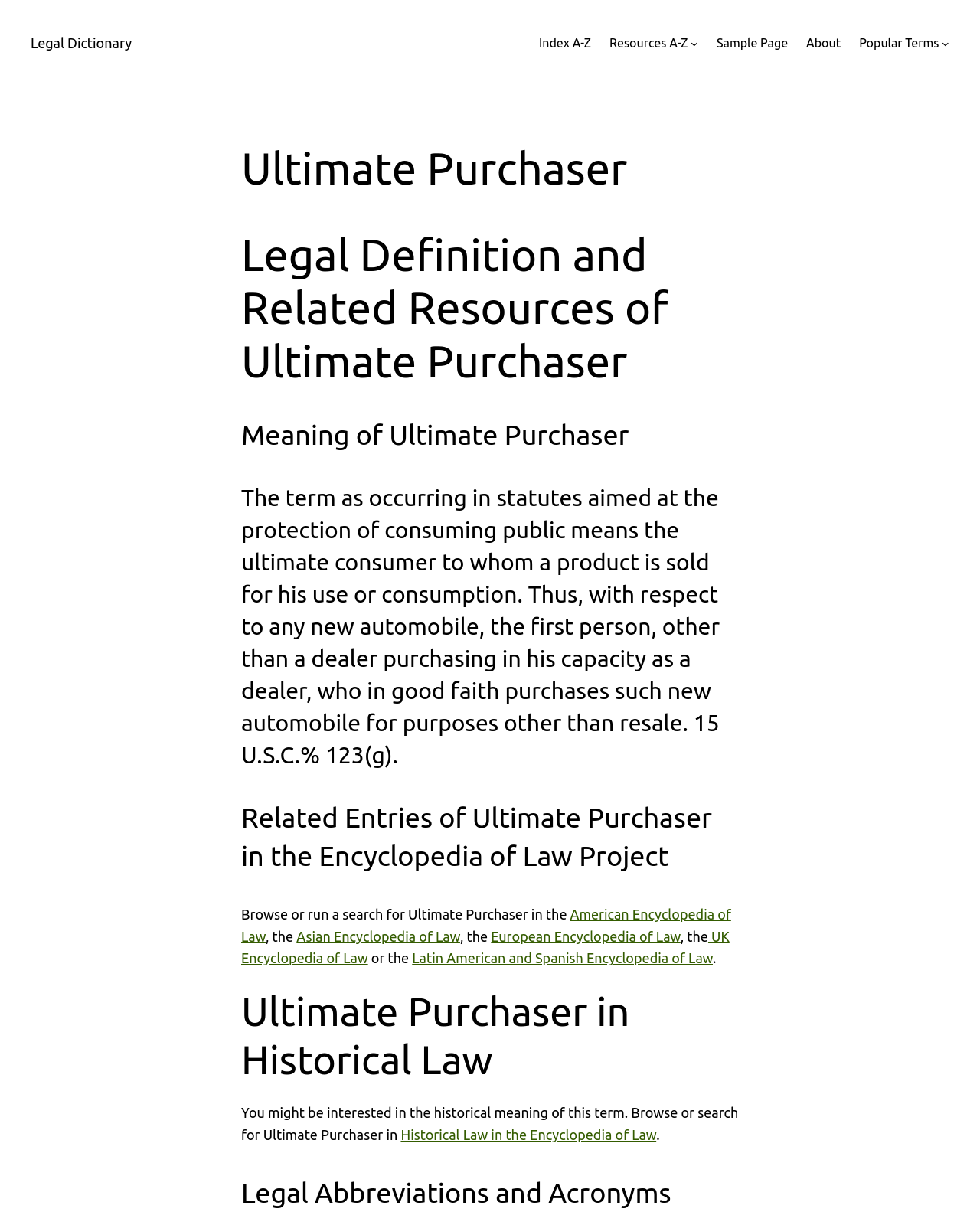Find the bounding box coordinates of the area that needs to be clicked in order to achieve the following instruction: "View Index A-Z". The coordinates should be specified as four float numbers between 0 and 1, i.e., [left, top, right, bottom].

[0.55, 0.028, 0.603, 0.044]